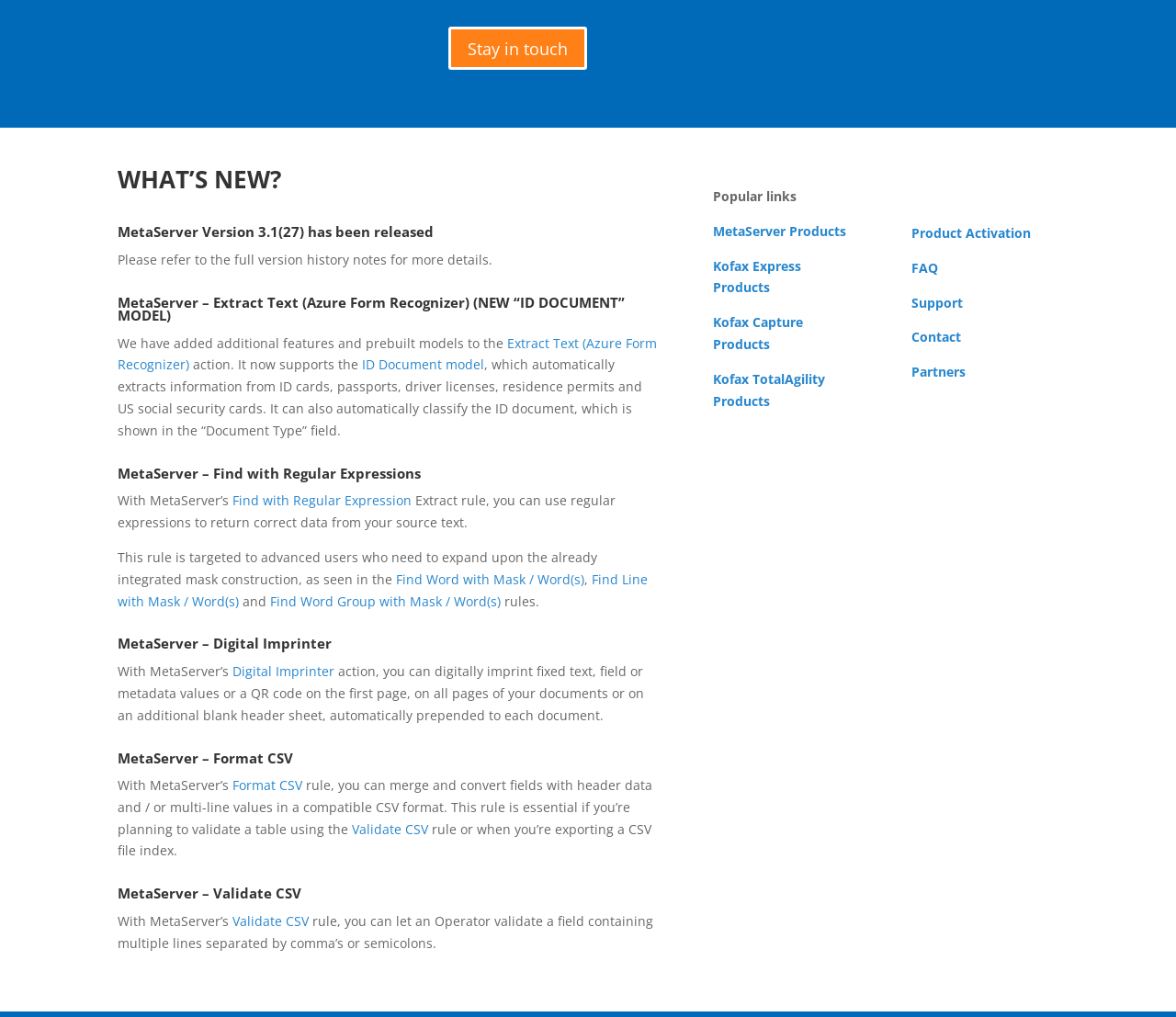Please provide a detailed answer to the question below by examining the image:
How many links are listed under 'Popular links'?

The 'Popular links' section on the webpage lists eight links: MetaServer Products, Kofax Express Products, Kofax Capture Products, Kofax TotalAgility Products, Product Activation, FAQ, Support, and Contact.